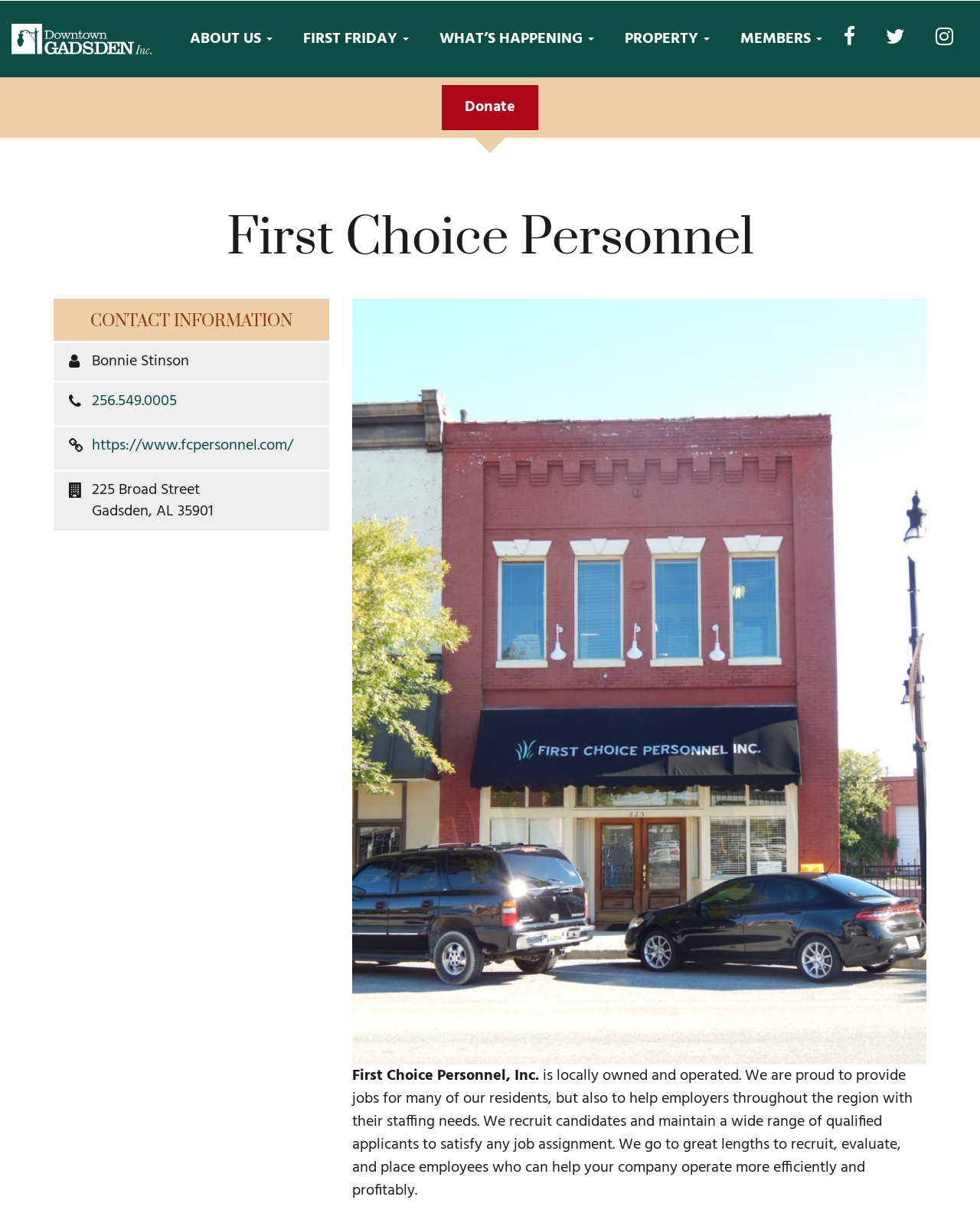Please find the bounding box coordinates for the clickable element needed to perform this instruction: "Contact us".

[0.056, 0.147, 0.122, 0.172]